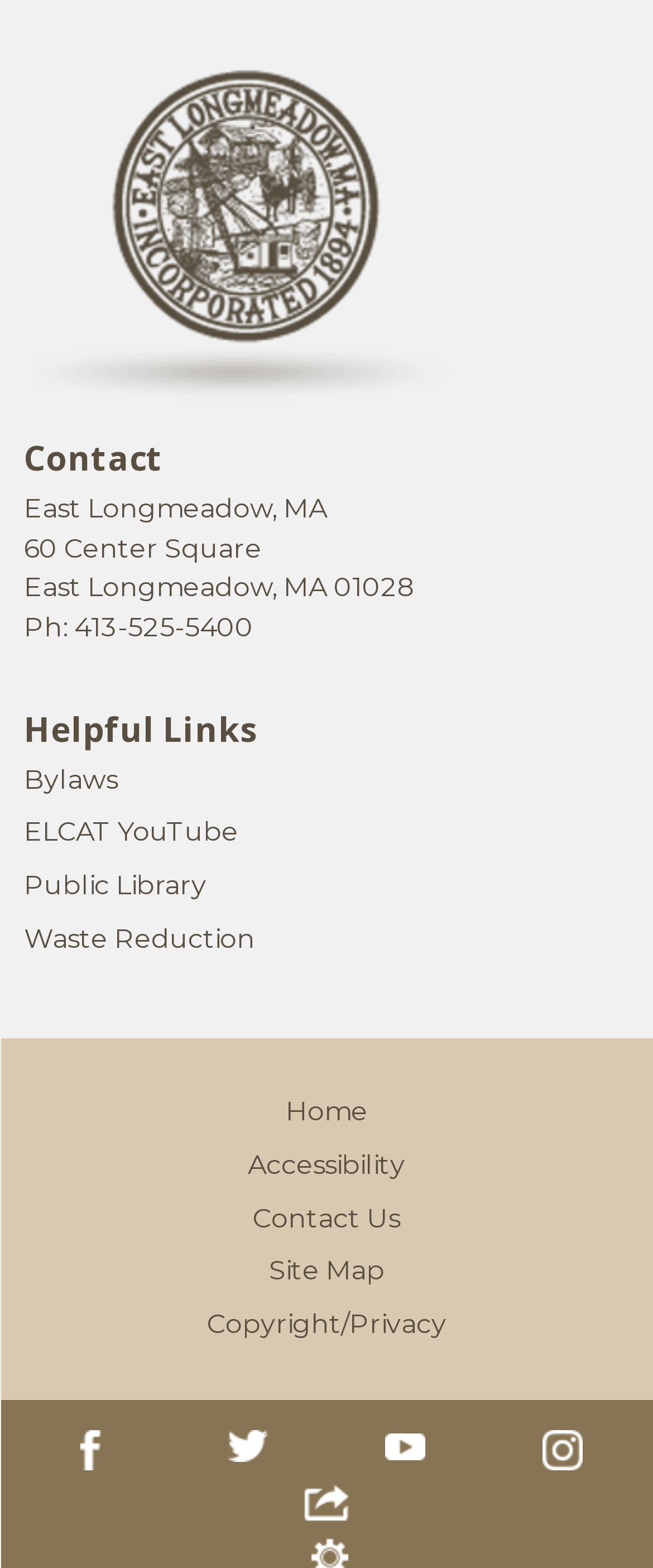Give a concise answer of one word or phrase to the question: 
What is the name of the YouTube channel?

ELCAT YouTube